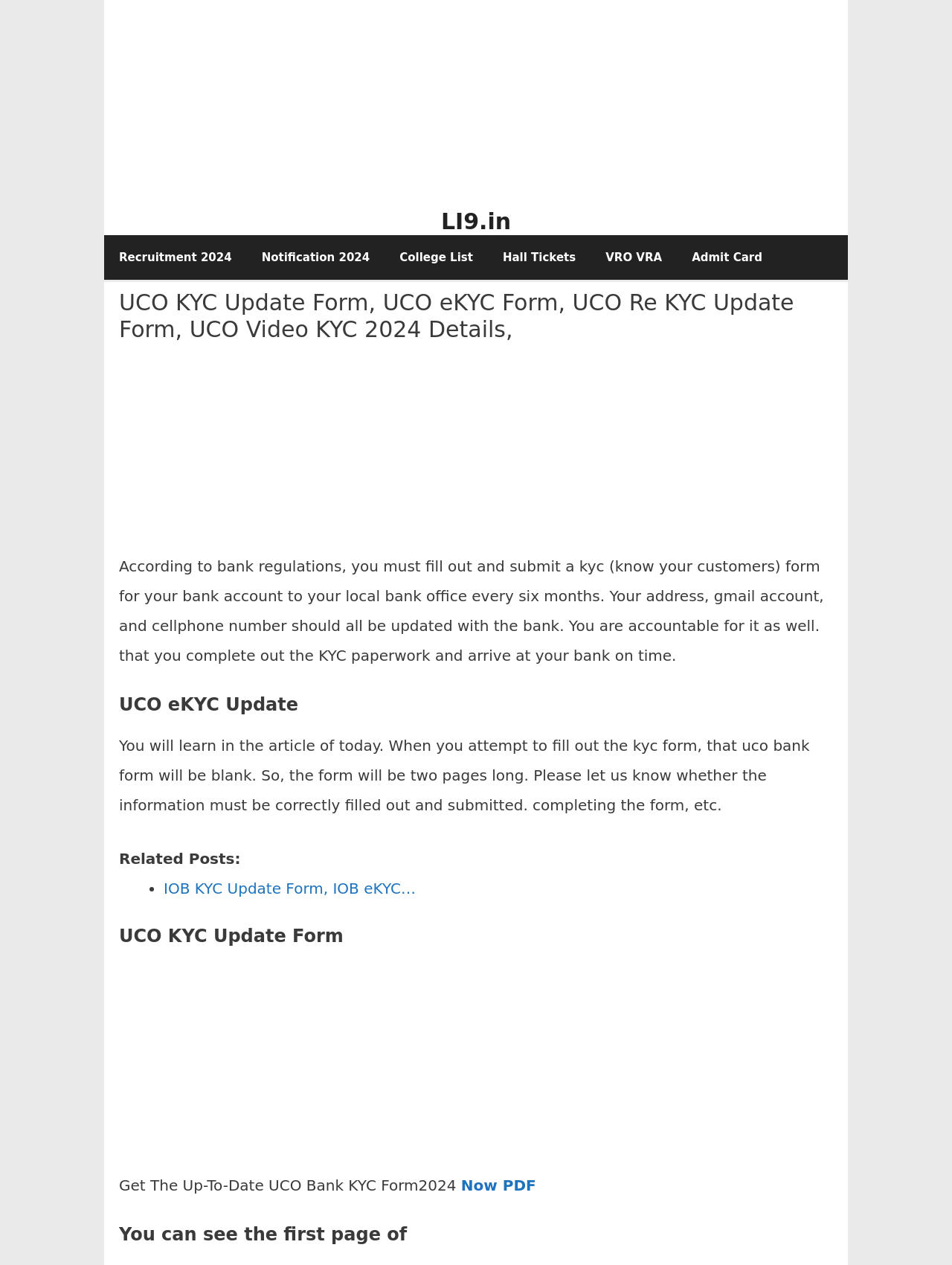Please identify the coordinates of the bounding box that should be clicked to fulfill this instruction: "Click on the 'VRO VRA' link".

[0.62, 0.186, 0.711, 0.221]